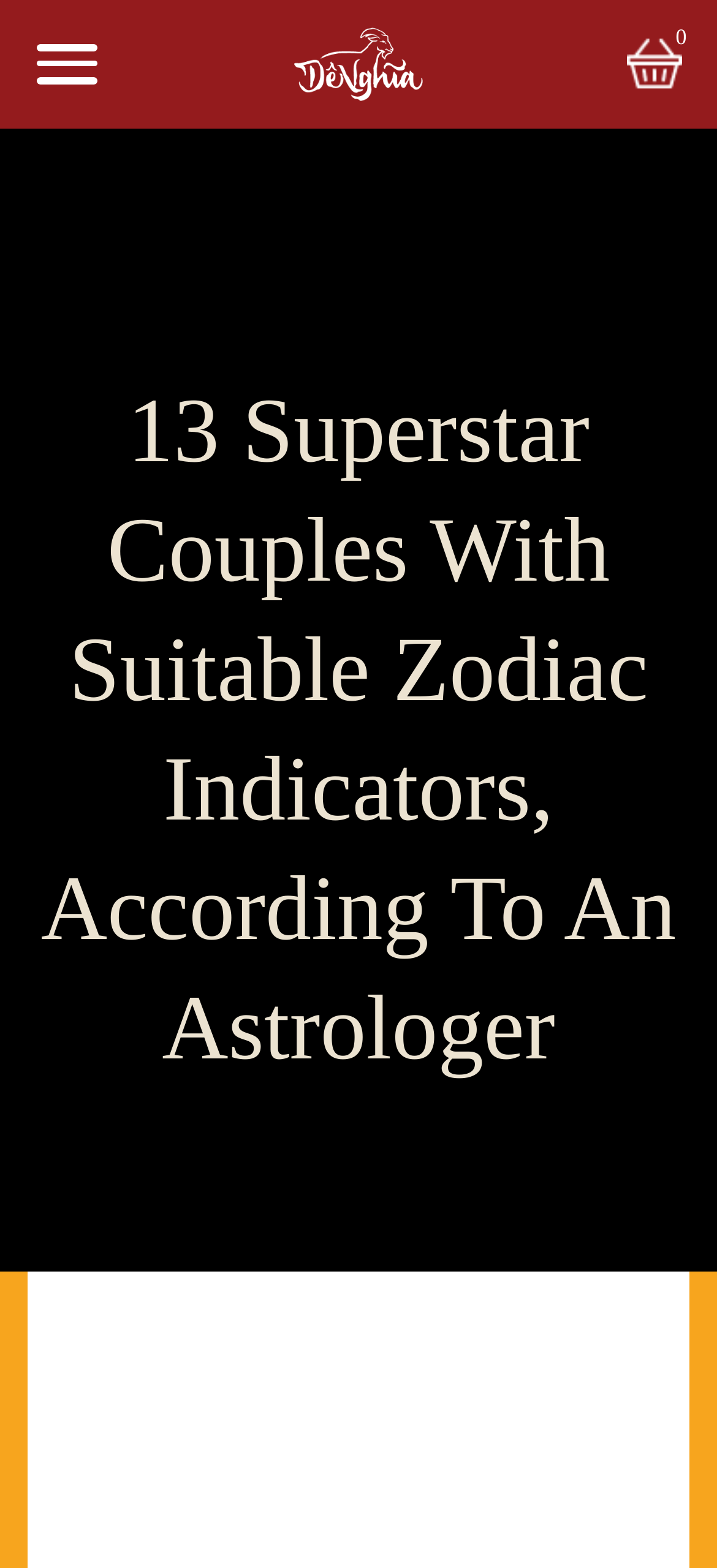Please provide the bounding box coordinates for the element that needs to be clicked to perform the instruction: "click the logo". The coordinates must consist of four float numbers between 0 and 1, formatted as [left, top, right, bottom].

[0.41, 0.018, 0.59, 0.065]